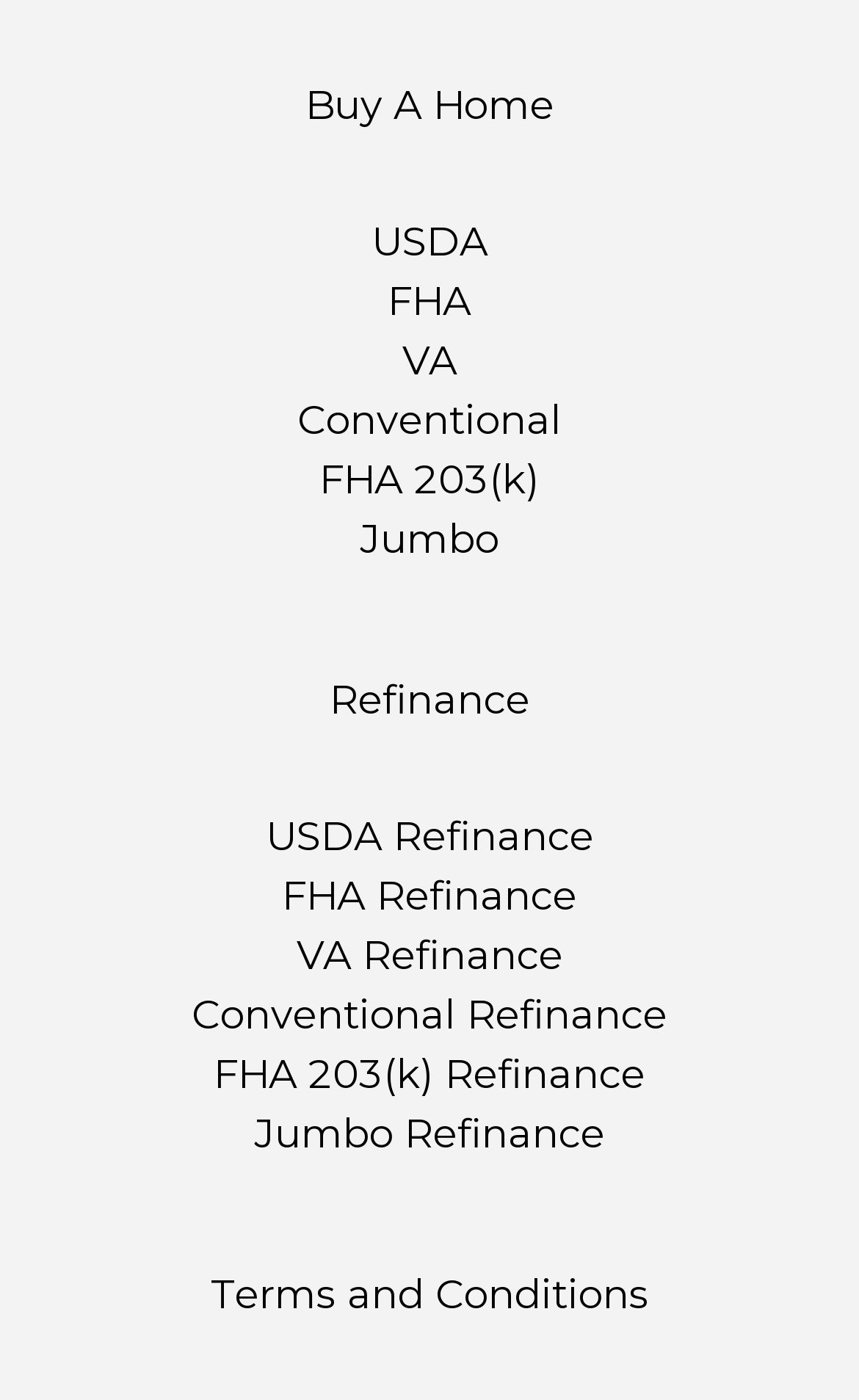Please reply with a single word or brief phrase to the question: 
What is the first link on the webpage?

Buy A Home